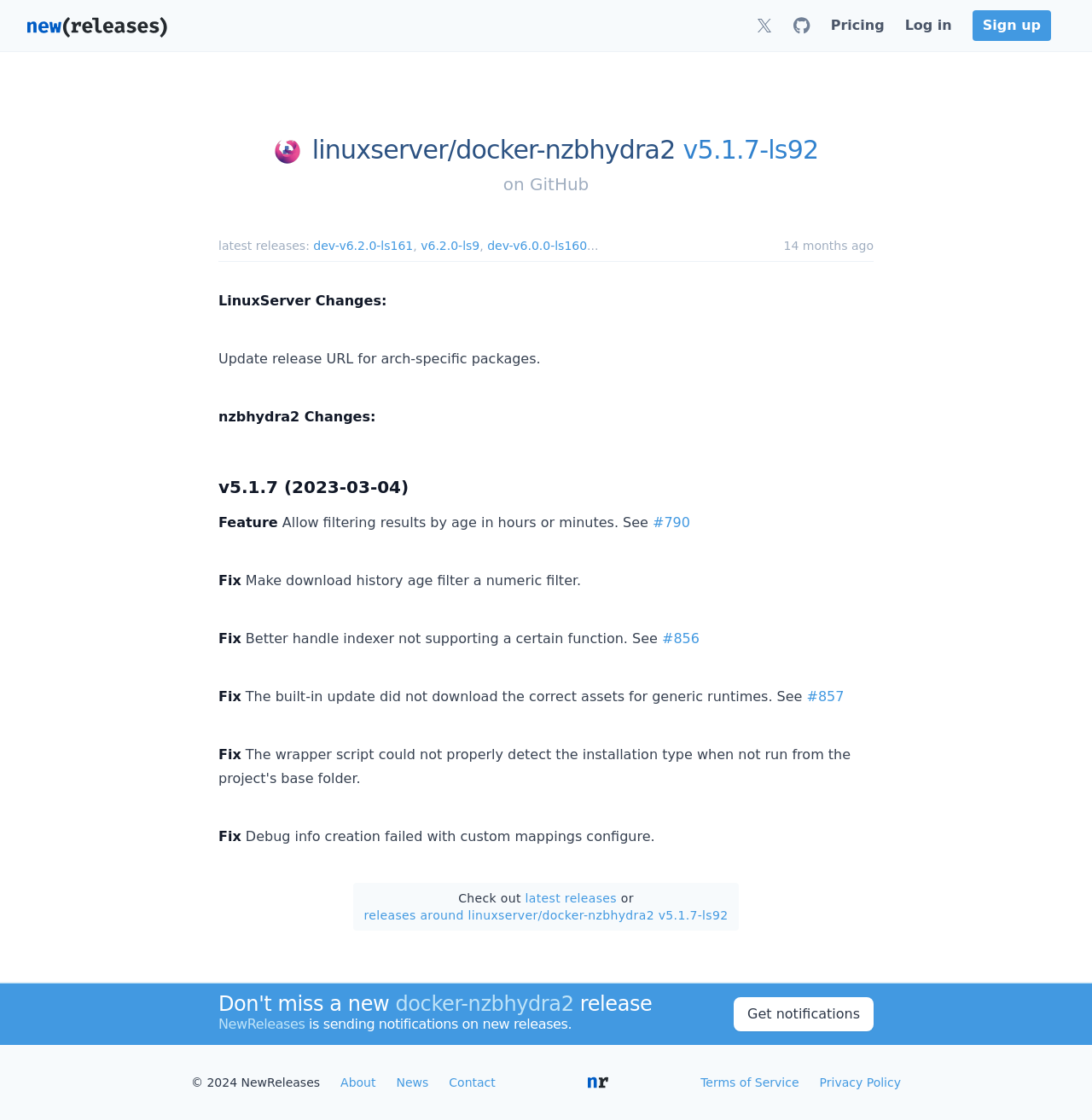How many social media links are there in the top-right corner? From the image, respond with a single word or brief phrase.

3